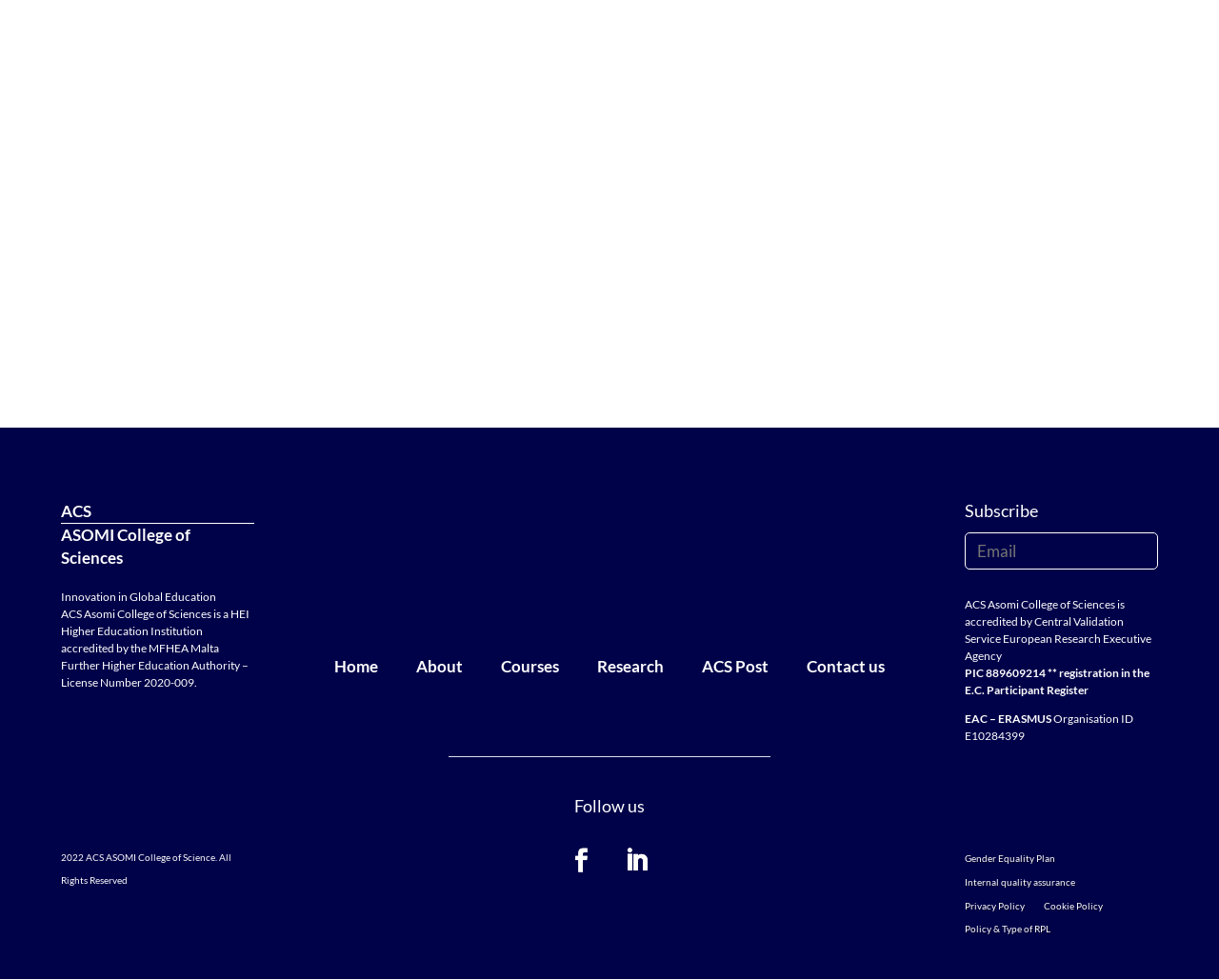Predict the bounding box coordinates for the UI element described as: "Policy & Type of RPL". The coordinates should be four float numbers between 0 and 1, presented as [left, top, right, bottom].

[0.792, 0.937, 0.862, 0.96]